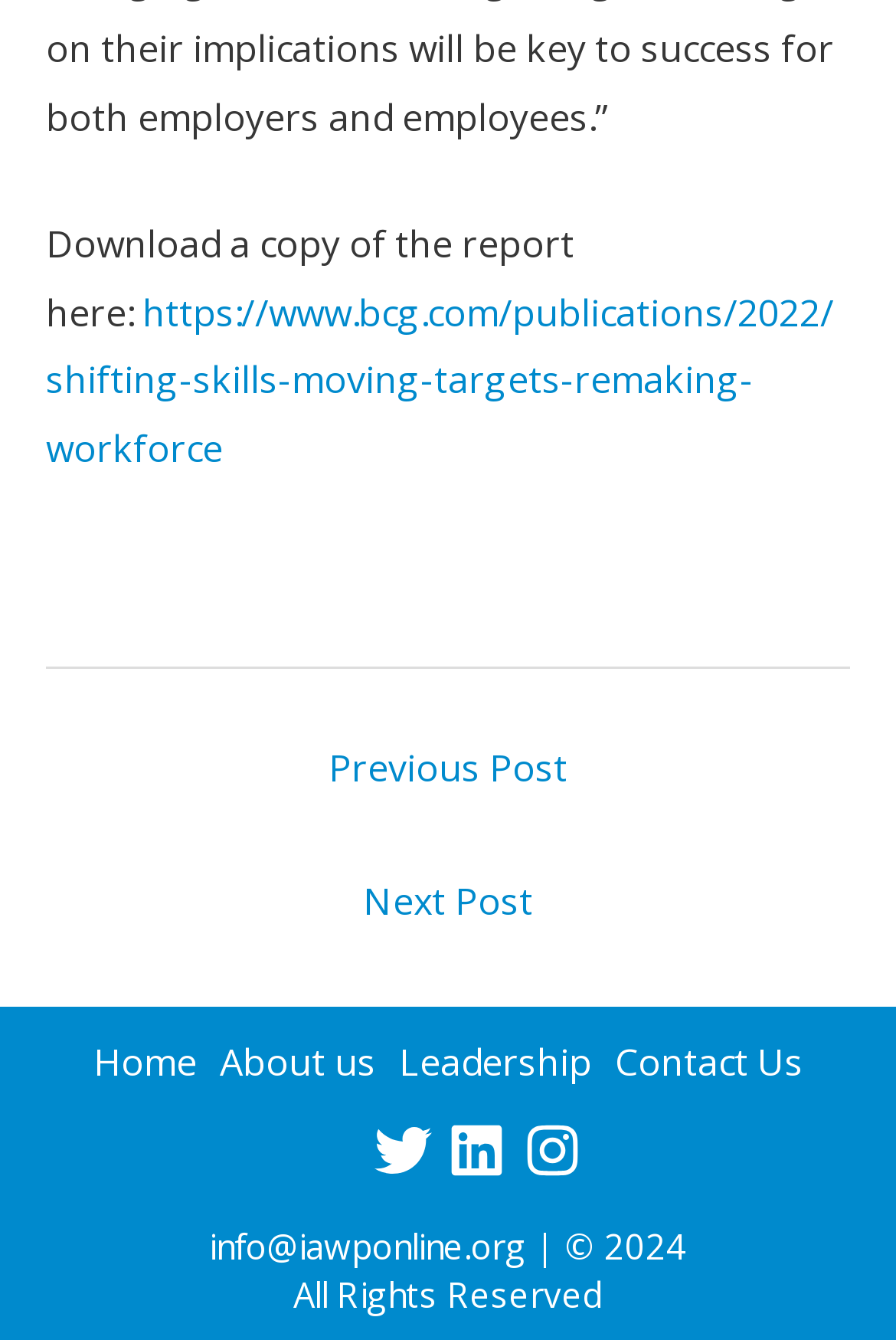What is the purpose of the link at the top?
Refer to the image and provide a concise answer in one word or phrase.

Download report